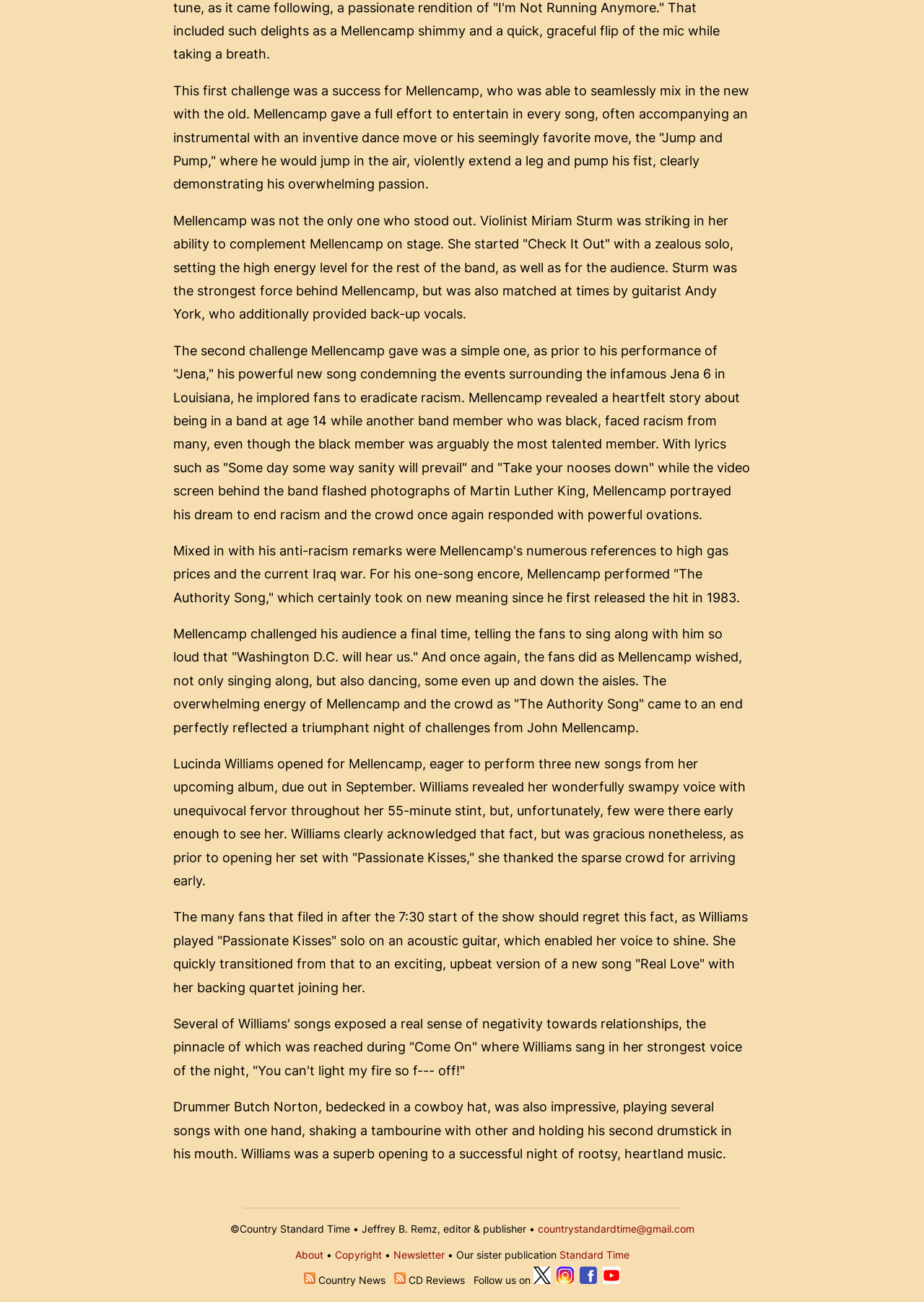Find the UI element described as: "countrystandardtime@gmail.com" and predict its bounding box coordinates. Ensure the coordinates are four float numbers between 0 and 1, [left, top, right, bottom].

[0.582, 0.939, 0.751, 0.948]